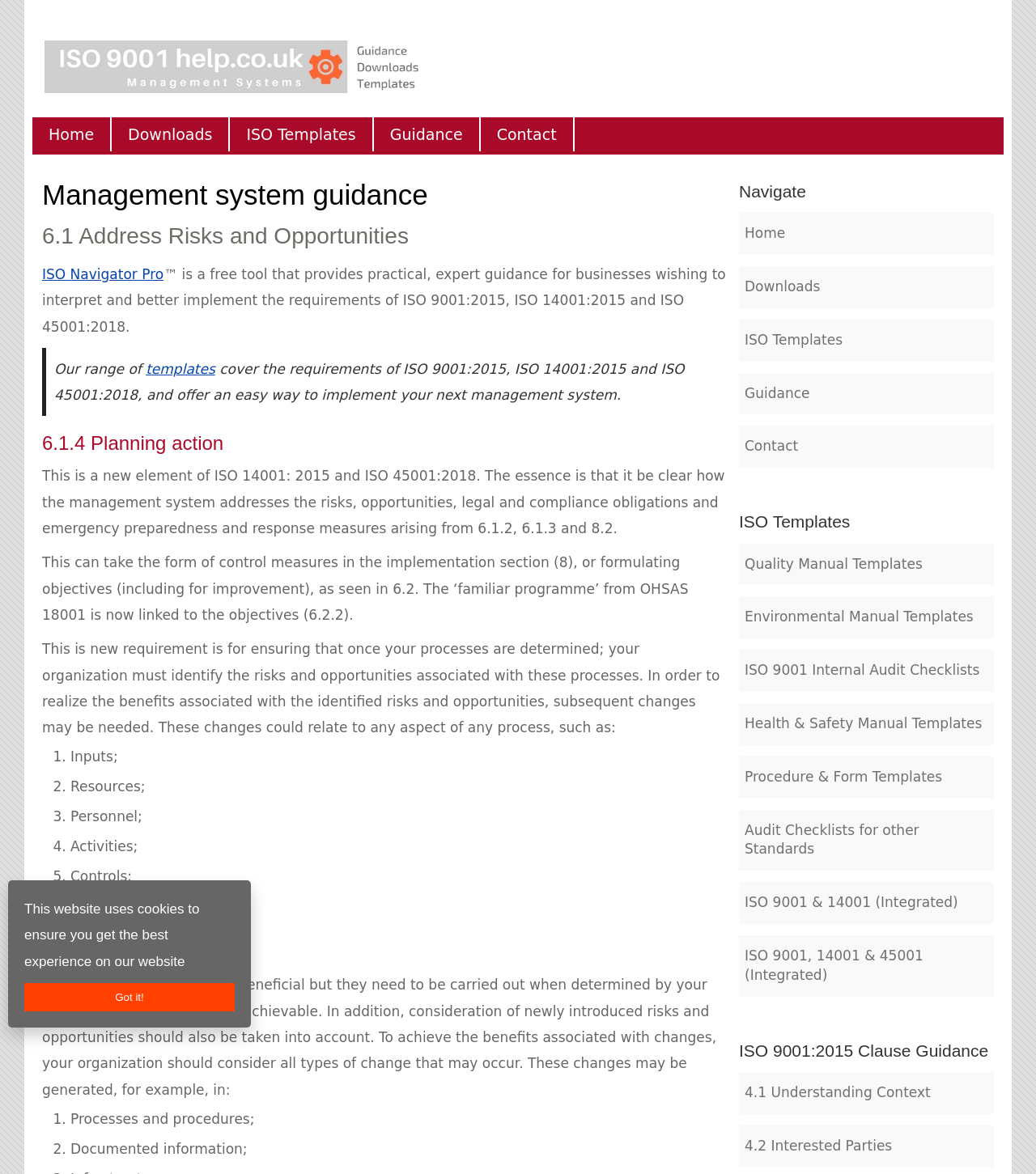What is the logo on the top left corner?
Using the visual information, reply with a single word or short phrase.

ISO 9001 help logo